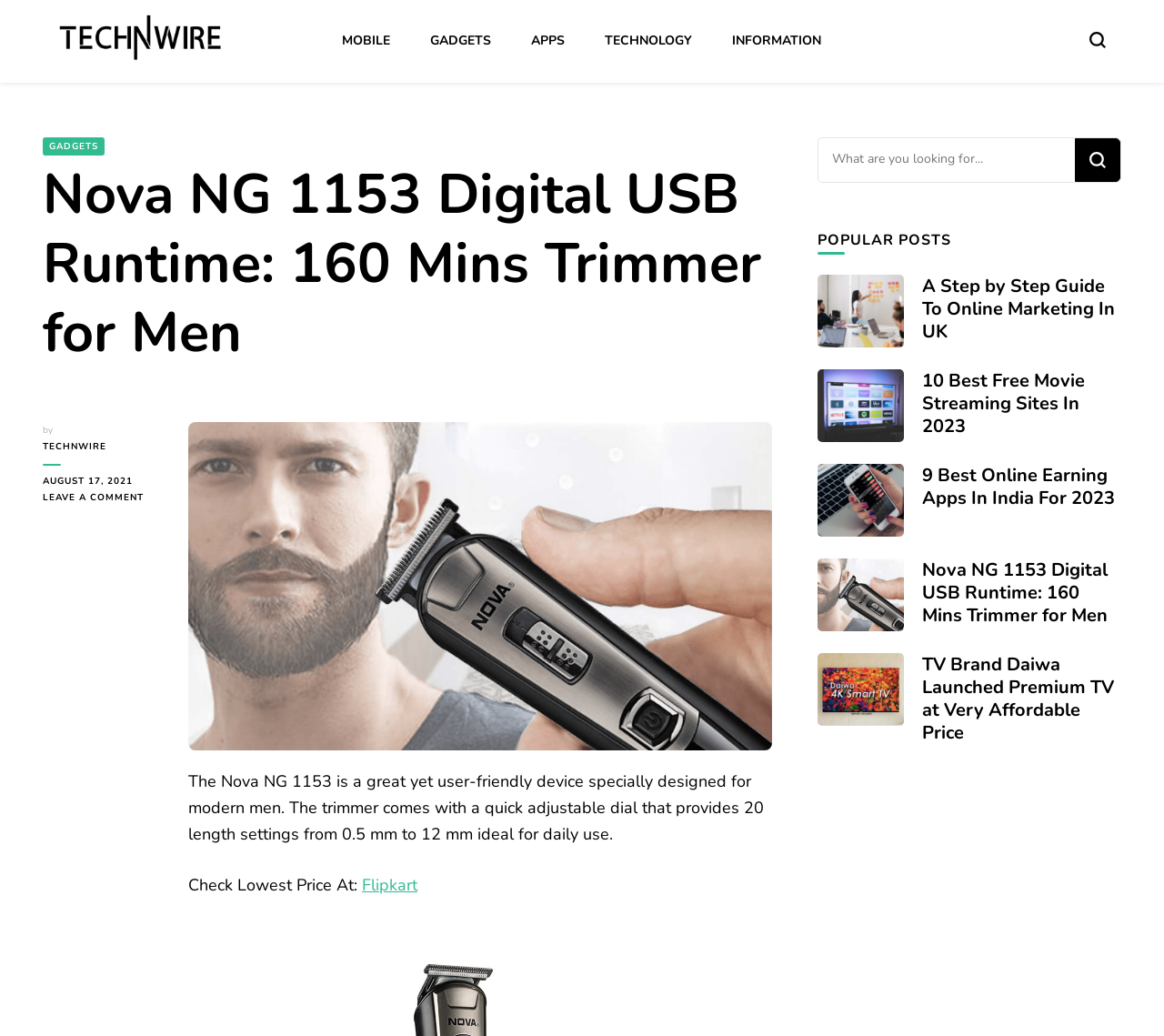Please mark the bounding box coordinates of the area that should be clicked to carry out the instruction: "Search for something".

[0.702, 0.133, 0.963, 0.177]